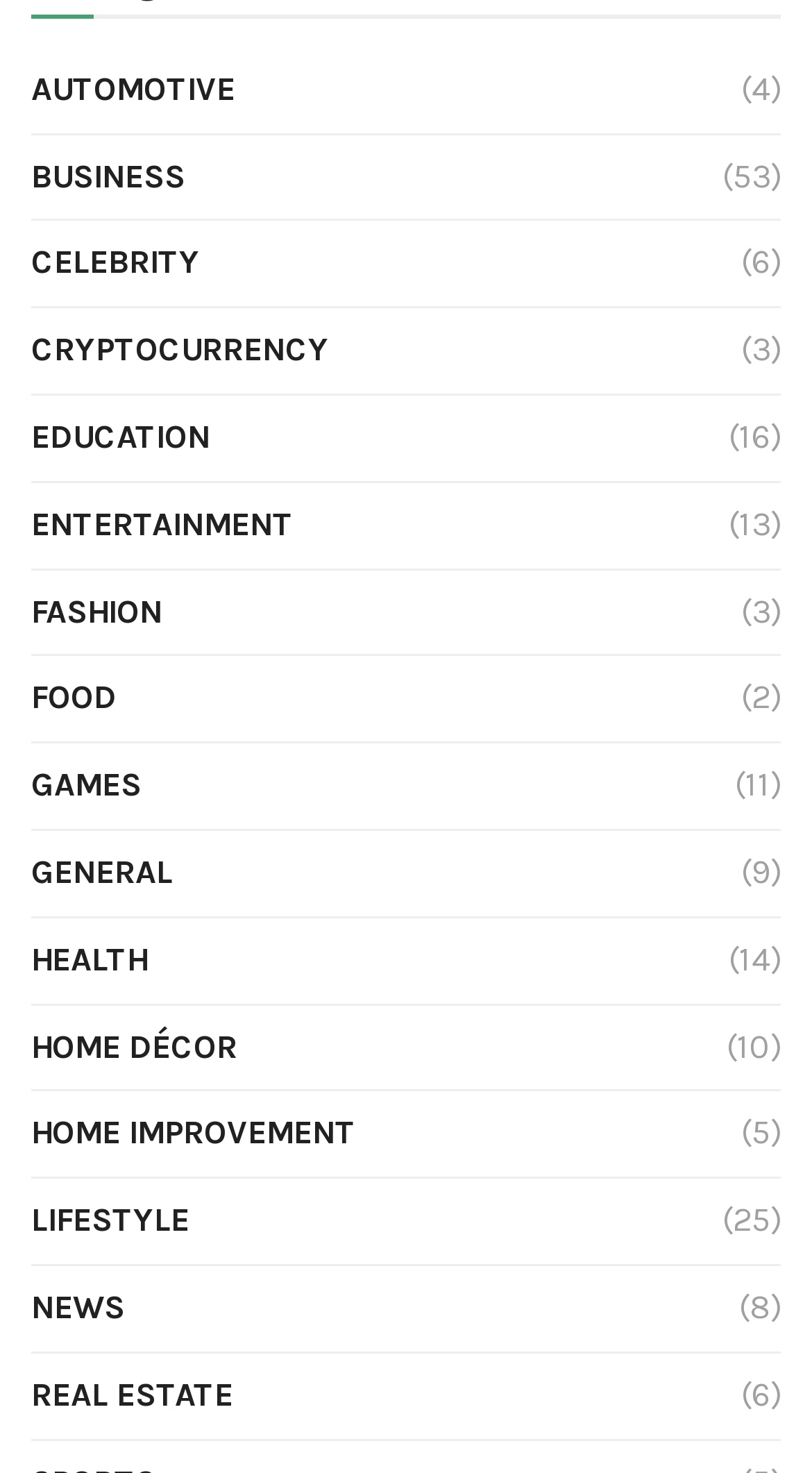Is the category 'REAL ESTATE' located above or below the category 'NEWS'?
Please give a detailed answer to the question using the information shown in the image.

By comparing the y1 and y2 coordinates of the links 'REAL ESTATE' and 'NEWS', I can determine that 'REAL ESTATE' has smaller y1 and y2 values, indicating that it is located above 'NEWS' on the webpage.